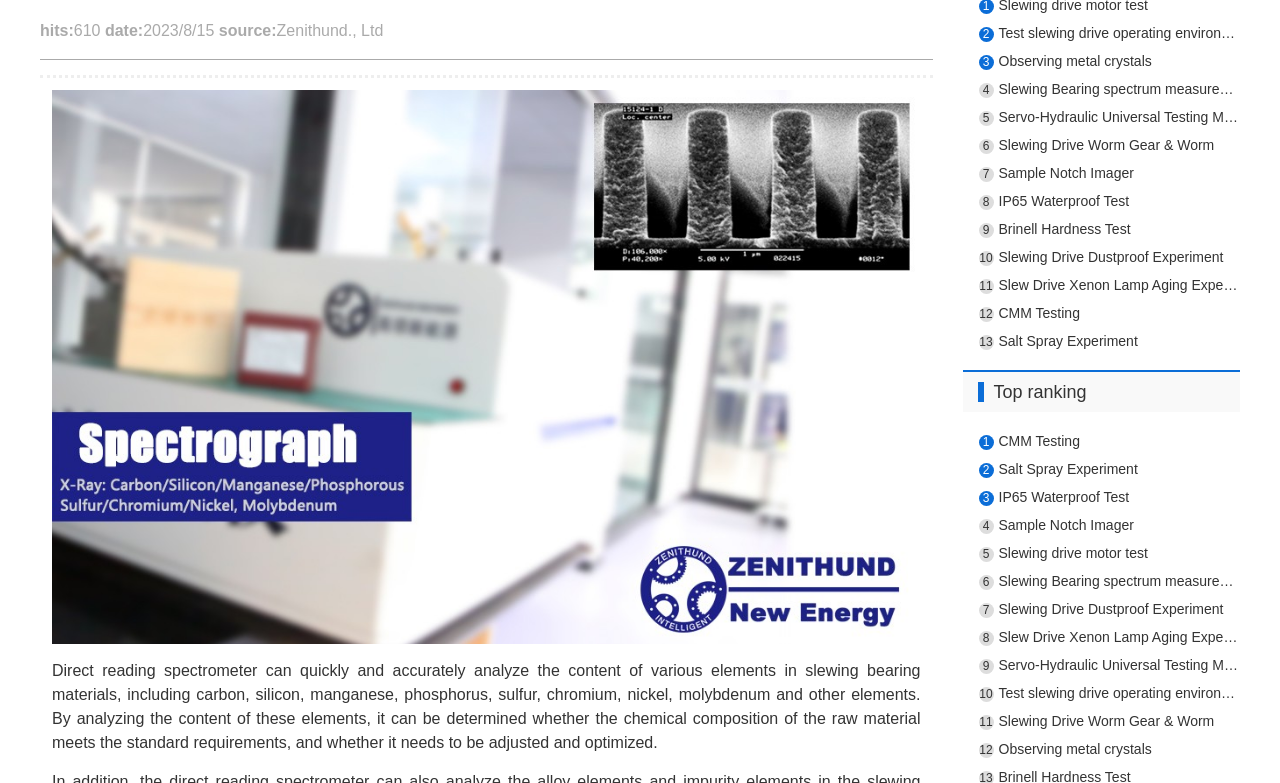From the screenshot, find the bounding box of the UI element matching this description: "10Test slewing drive operating environment". Supply the bounding box coordinates in the form [left, top, right, bottom], each a float between 0 and 1.

[0.764, 0.867, 0.968, 0.902]